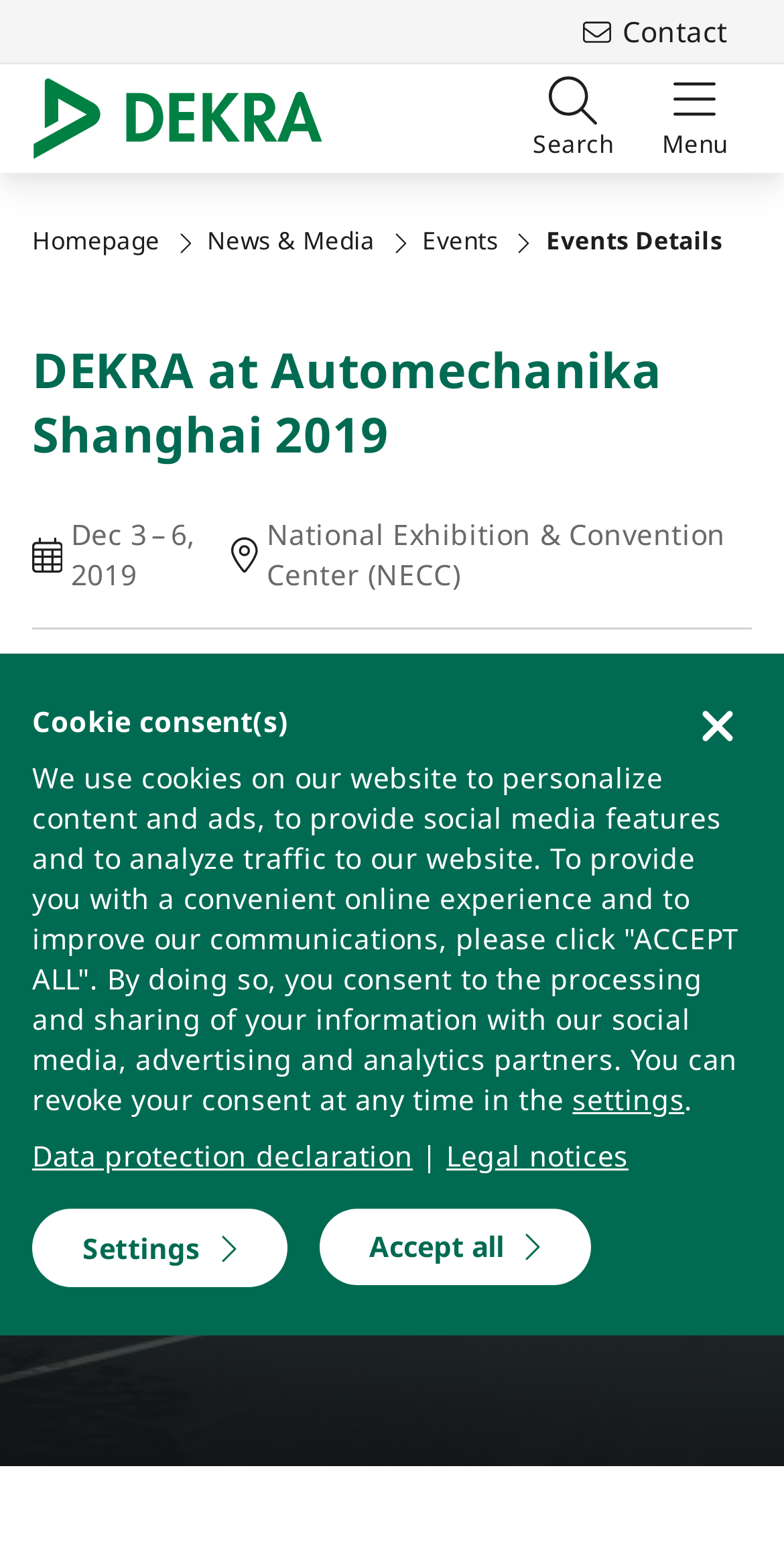What is the date of the event?
Based on the image, give a concise answer in the form of a single word or short phrase.

Dec 3–6, 2019